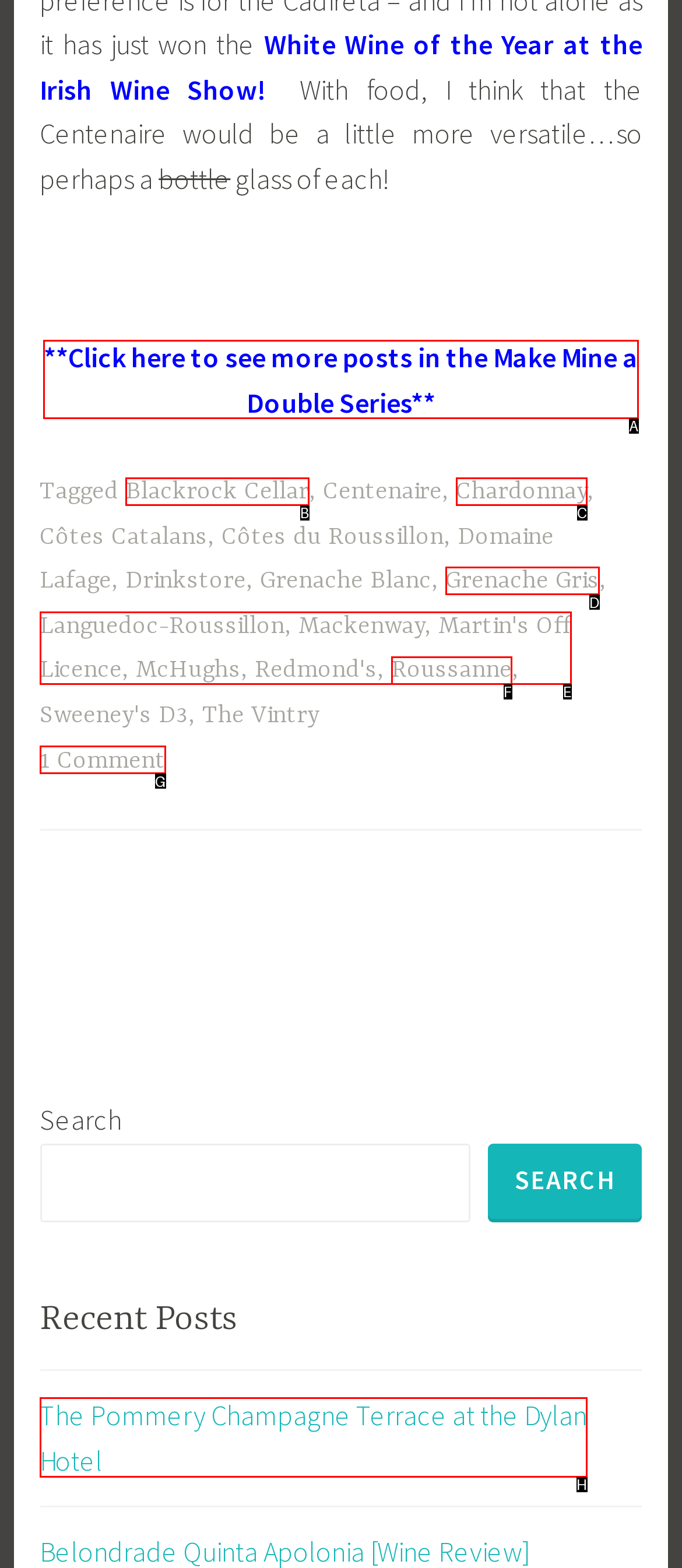Determine the letter of the UI element that will complete the task: read about mercedes abs pump coding
Reply with the corresponding letter.

None